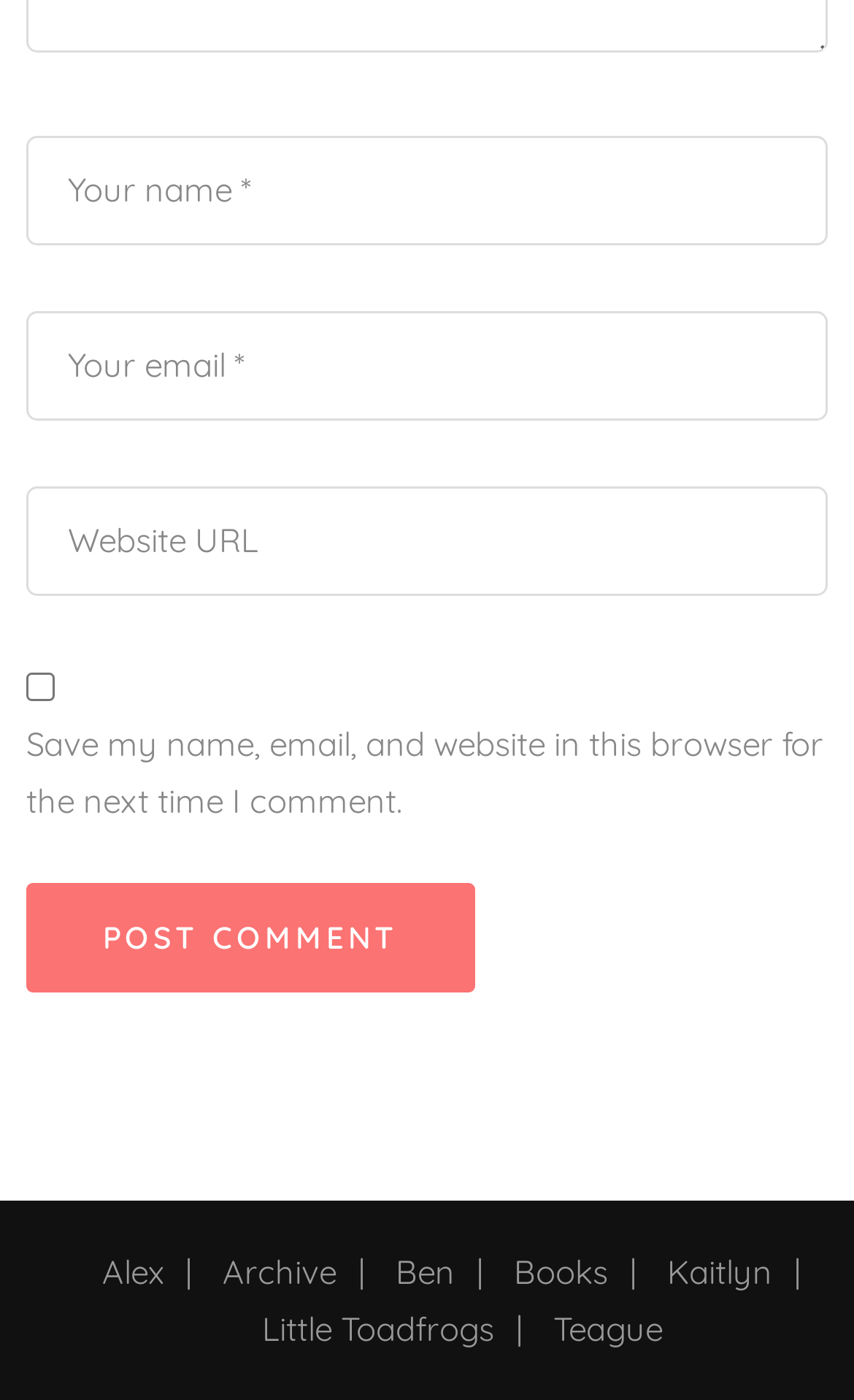Please indicate the bounding box coordinates for the clickable area to complete the following task: "Post a comment". The coordinates should be specified as four float numbers between 0 and 1, i.e., [left, top, right, bottom].

[0.031, 0.631, 0.556, 0.71]